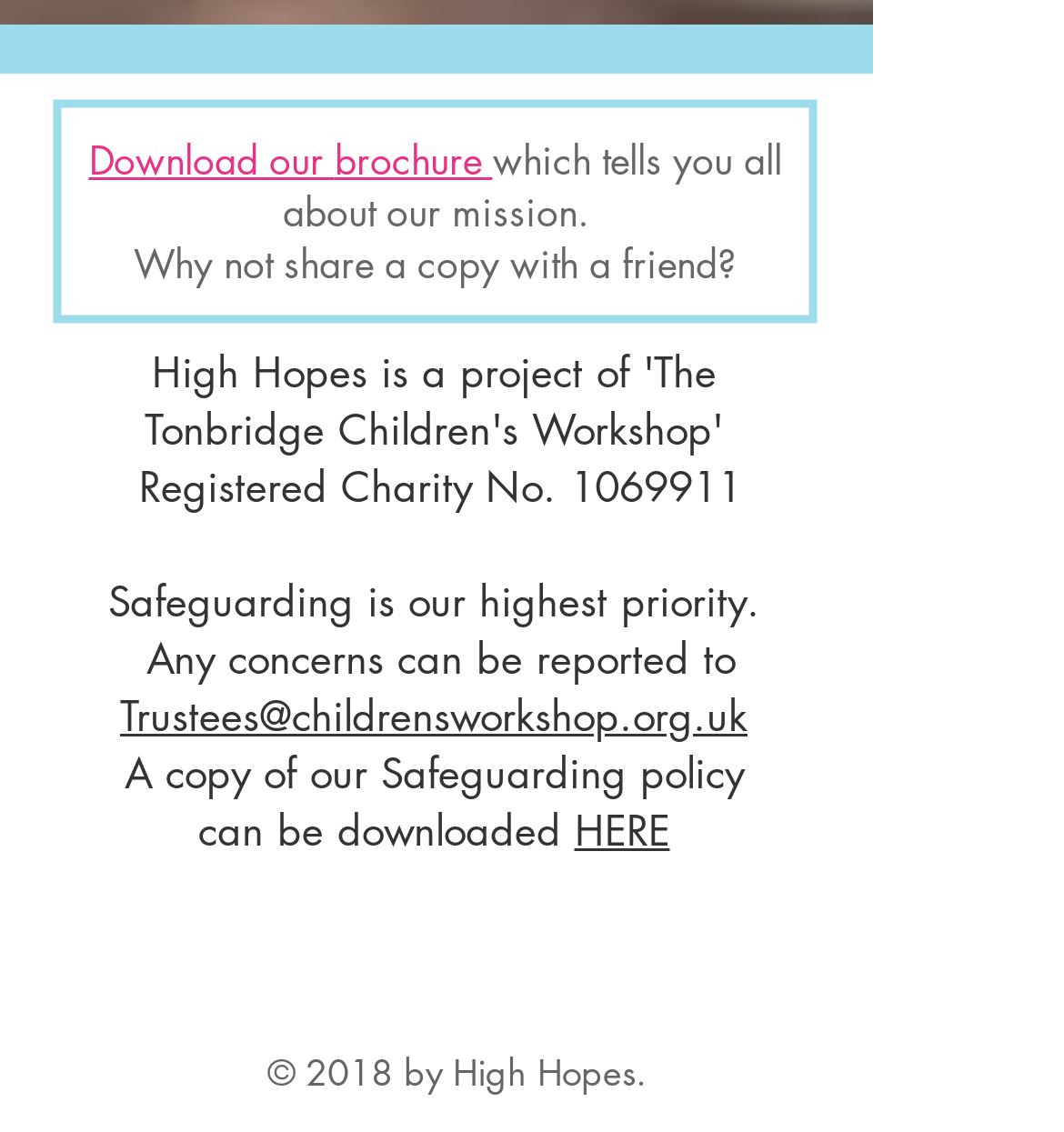Show the bounding box coordinates of the element that should be clicked to complete the task: "Visit Facebook page".

[0.326, 0.831, 0.392, 0.894]